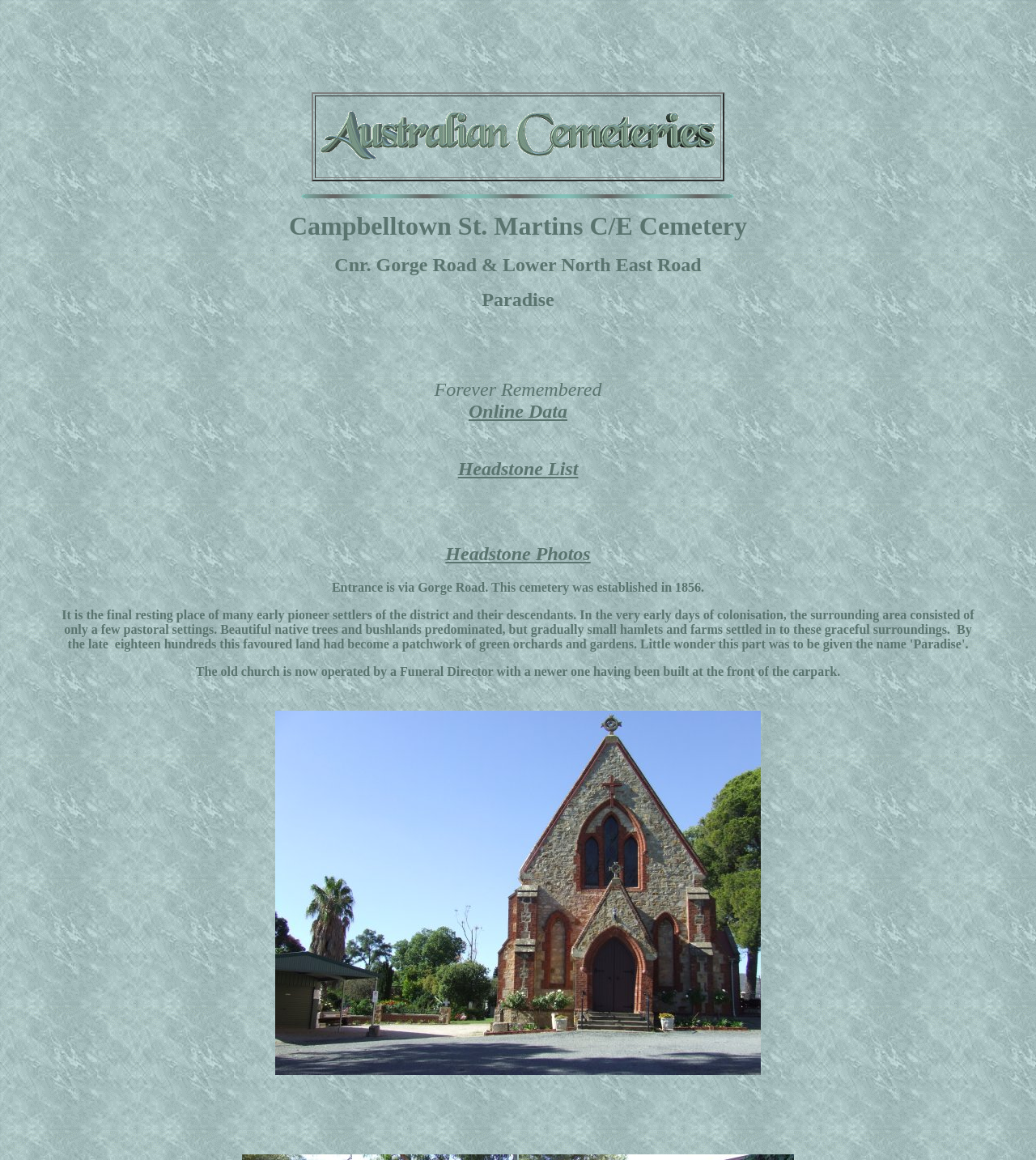Use a single word or phrase to answer the question:
Where is the cemetery located?

Cnr. Gorge Road & Lower North East Road